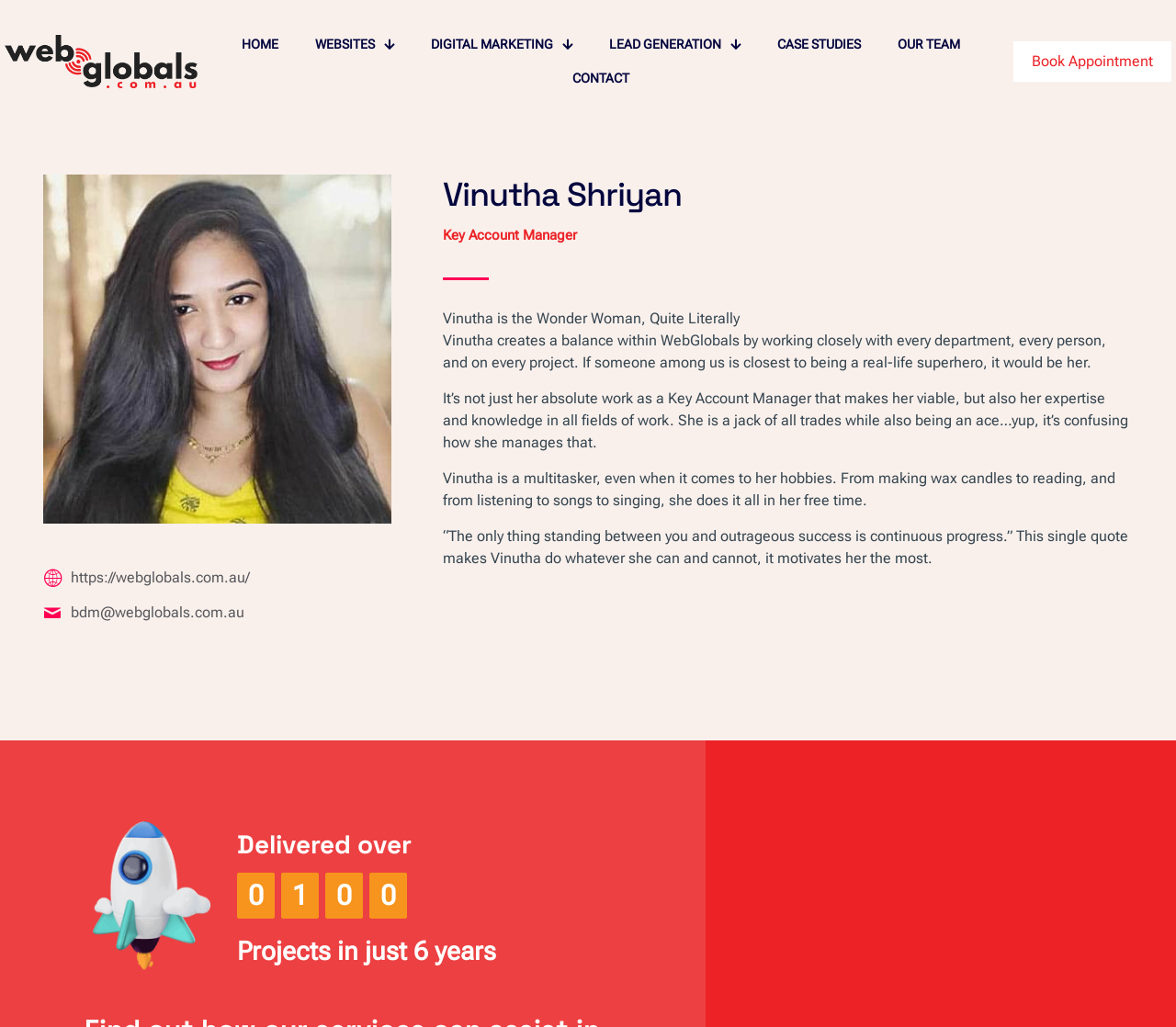Please identify the bounding box coordinates of the clickable region that I should interact with to perform the following instruction: "Click on the WebGlobals link". The coordinates should be expressed as four float numbers between 0 and 1, i.e., [left, top, right, bottom].

[0.004, 0.034, 0.168, 0.086]